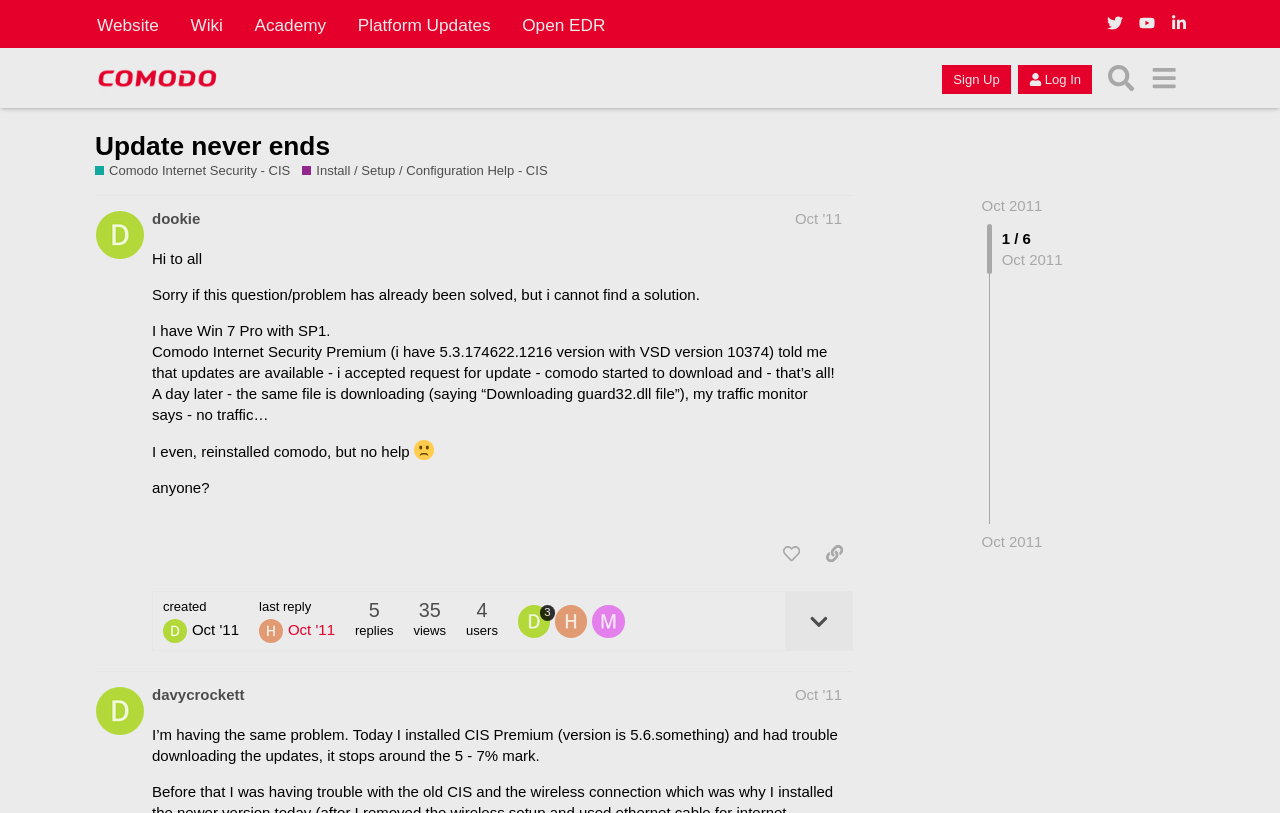Detail the various sections and features present on the webpage.

This webpage is a forum discussion thread on the Comodo Internet Security (CIS) forum. At the top, there are two rows of links, with the first row containing links to the website, wiki, academy, platform updates, and open EDR. The second row has links to the Comodo Forum, sign up, log in, search, and a menu button.

Below the links, there is a heading that reads "Update never ends - Comodo Internet Security - CIS / Install / Setup / Configuration Help - CIS." This is followed by a post from a user named "dookie" who is asking for help with an issue they are experiencing with CIS. The post is dated October 7, 2011, and has several paragraphs of text describing the problem.

To the right of the post, there are buttons to like the post, share a link to the post, and expand the topic details. Below the post, there is information about the post, including the date and time it was created, the number of replies, views, and users.

Further down the page, there are replies to the original post from other users, including "davycrockett" and "HeffeD". Each reply has a heading with the user's name and the date they posted, followed by the text of their reply. There are also images of the users' avatars next to their names.

Overall, this webpage is a discussion thread on a forum, with a main post and several replies from other users.